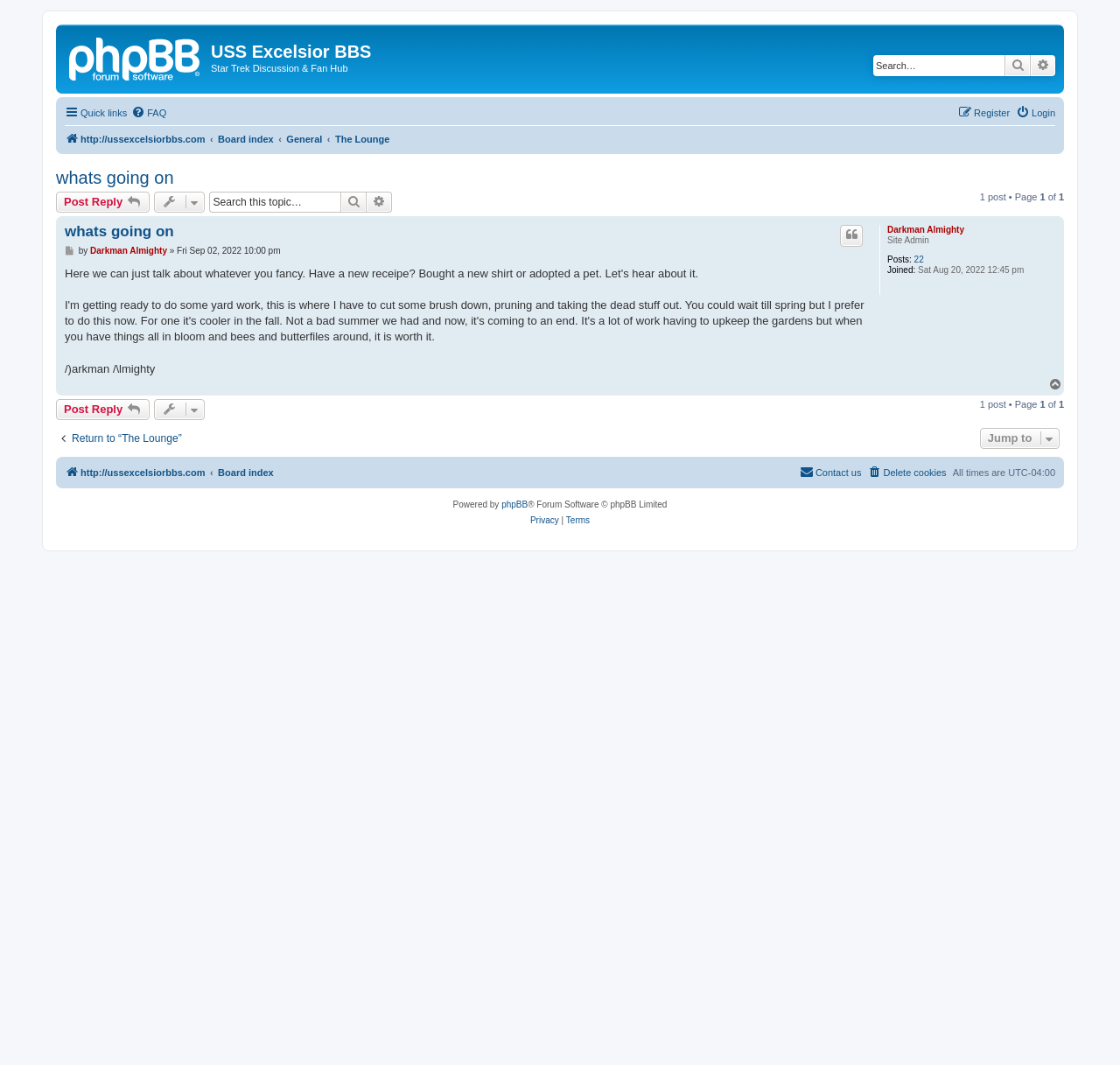Please identify the bounding box coordinates of the element I should click to complete this instruction: 'Return to “The Lounge”'. The coordinates should be given as four float numbers between 0 and 1, like this: [left, top, right, bottom].

[0.05, 0.406, 0.162, 0.419]